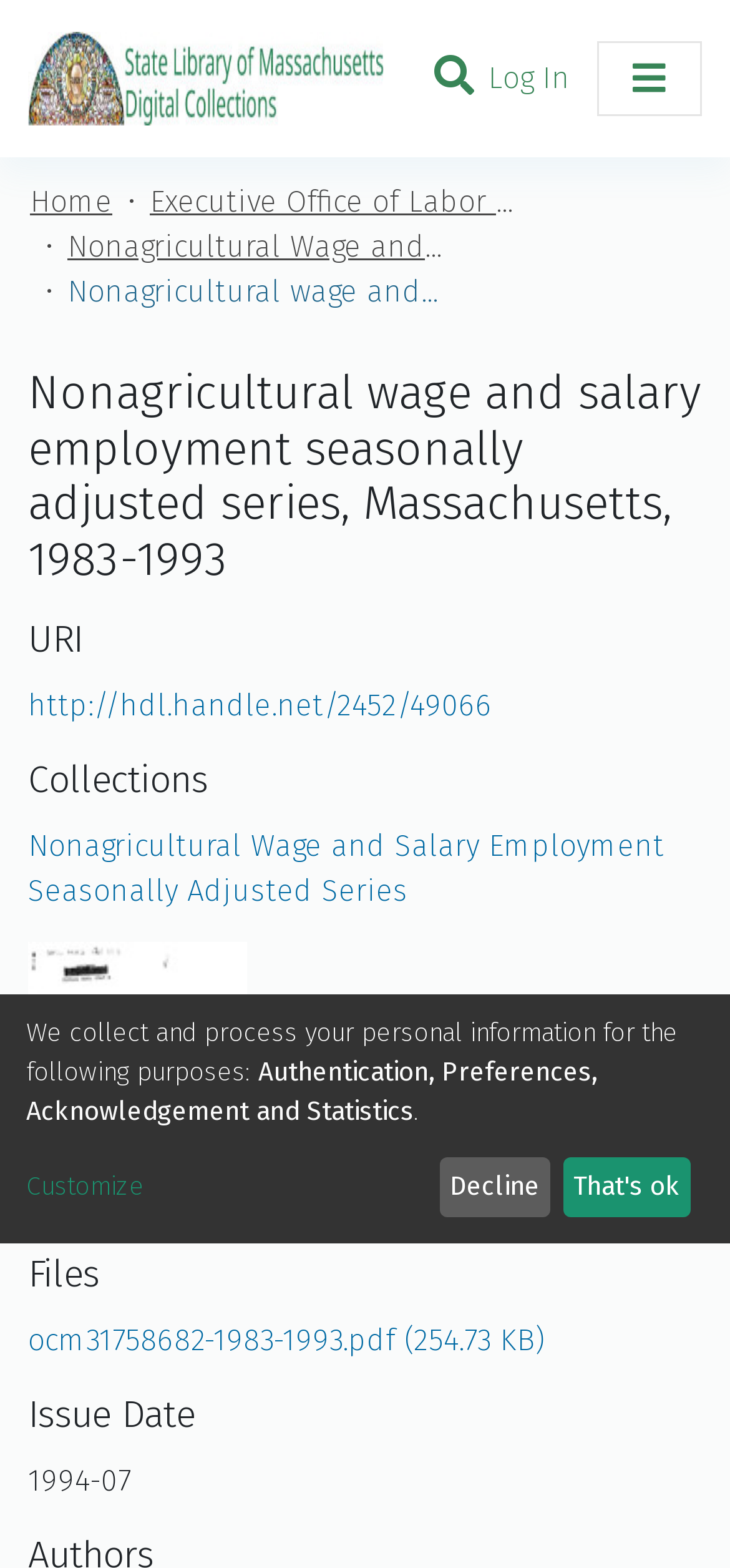Please find the bounding box coordinates of the section that needs to be clicked to achieve this instruction: "Log in to the system".

[0.656, 0.038, 0.793, 0.061]